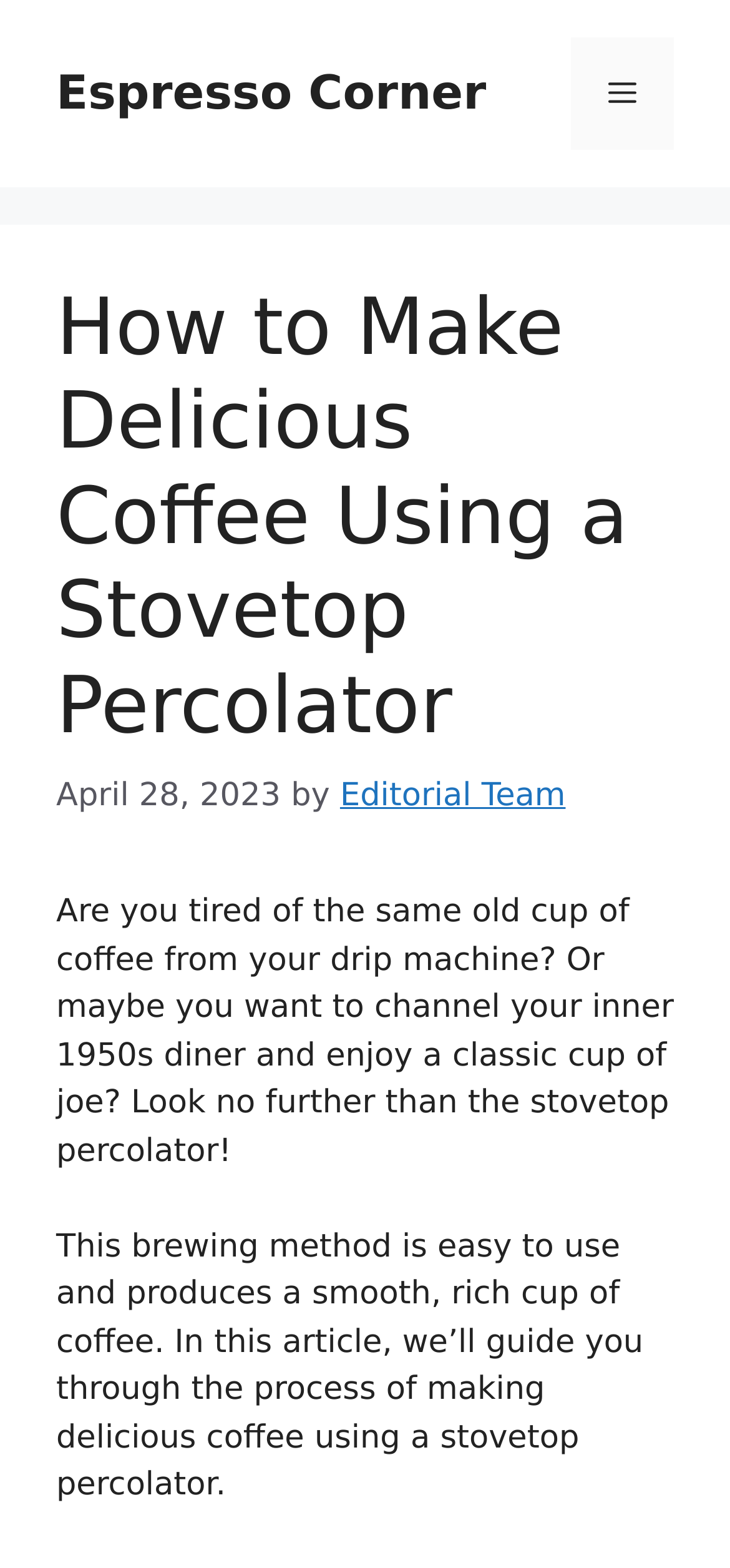Find the bounding box coordinates for the HTML element specified by: "Editorial Team".

[0.466, 0.496, 0.775, 0.52]